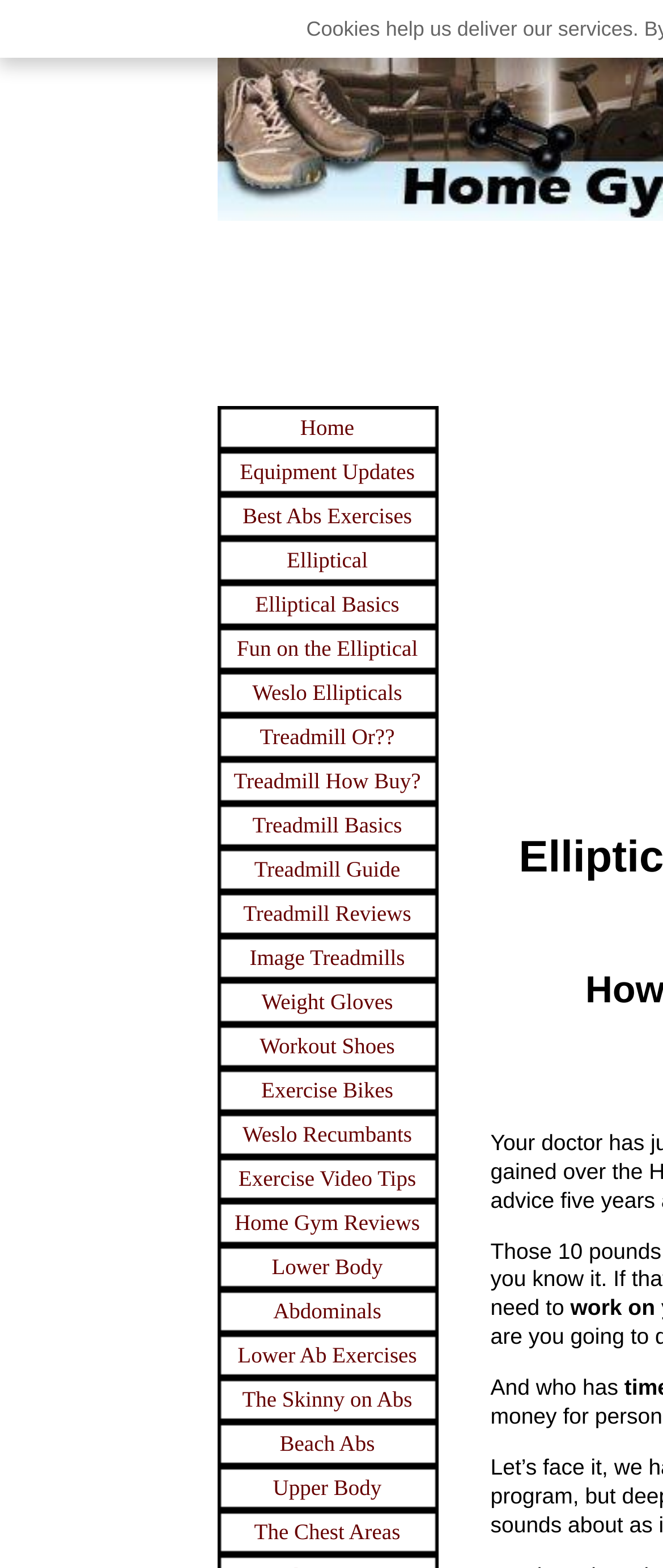Is there an image on this webpage?
Based on the image, provide a one-word or brief-phrase response.

Yes